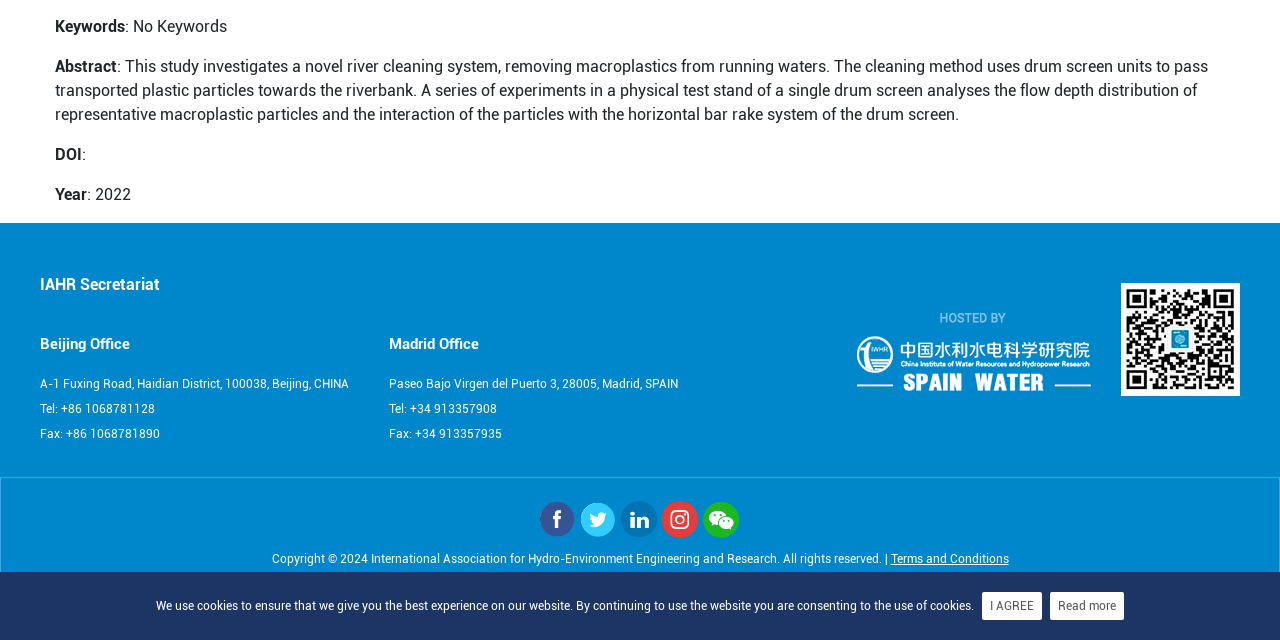Provide the bounding box coordinates of the HTML element this sentence describes: "alt="底部logo"". The bounding box coordinates consist of four float numbers between 0 and 1, i.e., [left, top, right, bottom].

[0.67, 0.489, 0.852, 0.583]